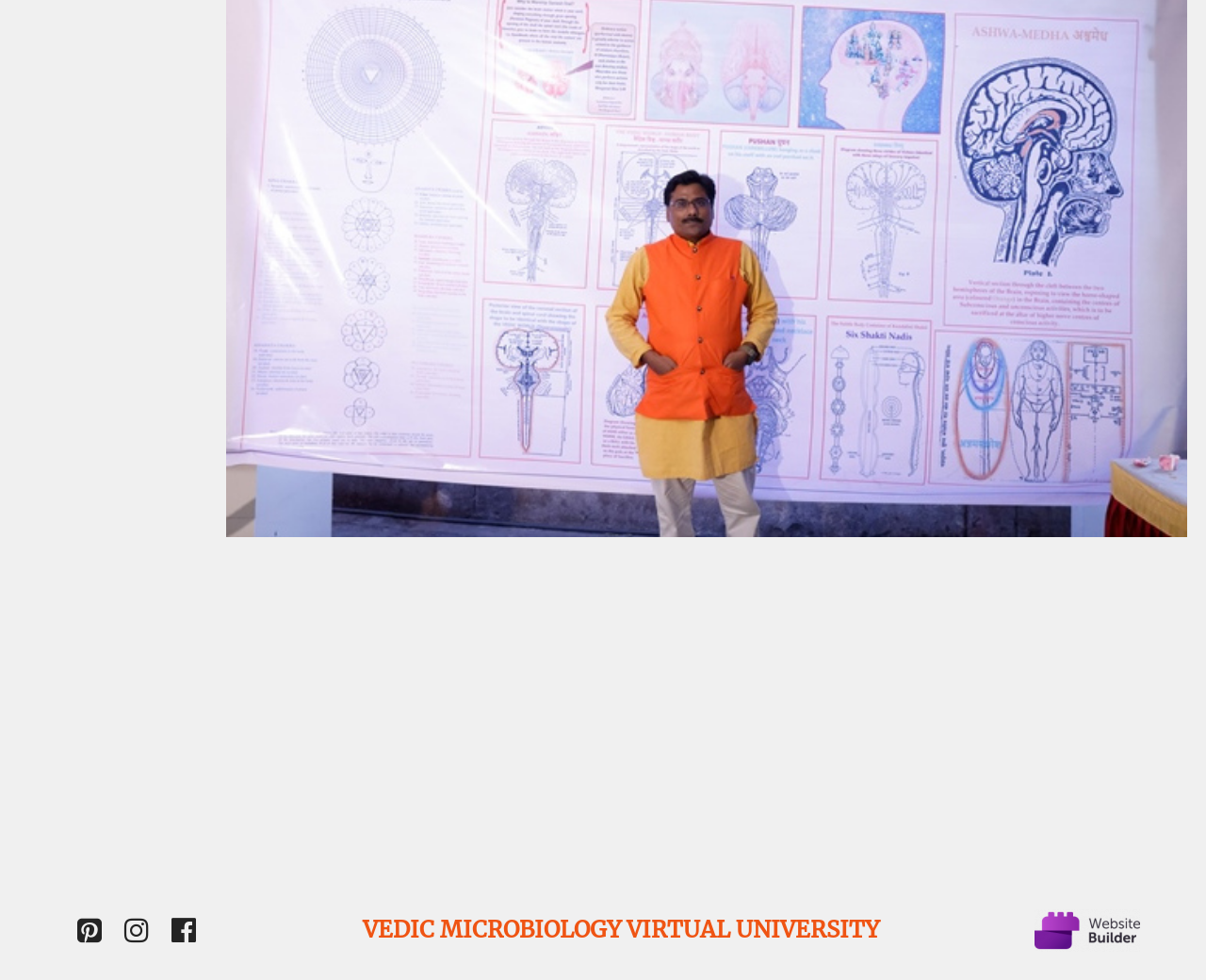What is the theme of the webpage?
Using the image as a reference, answer the question with a short word or phrase.

Vedic Microbiology